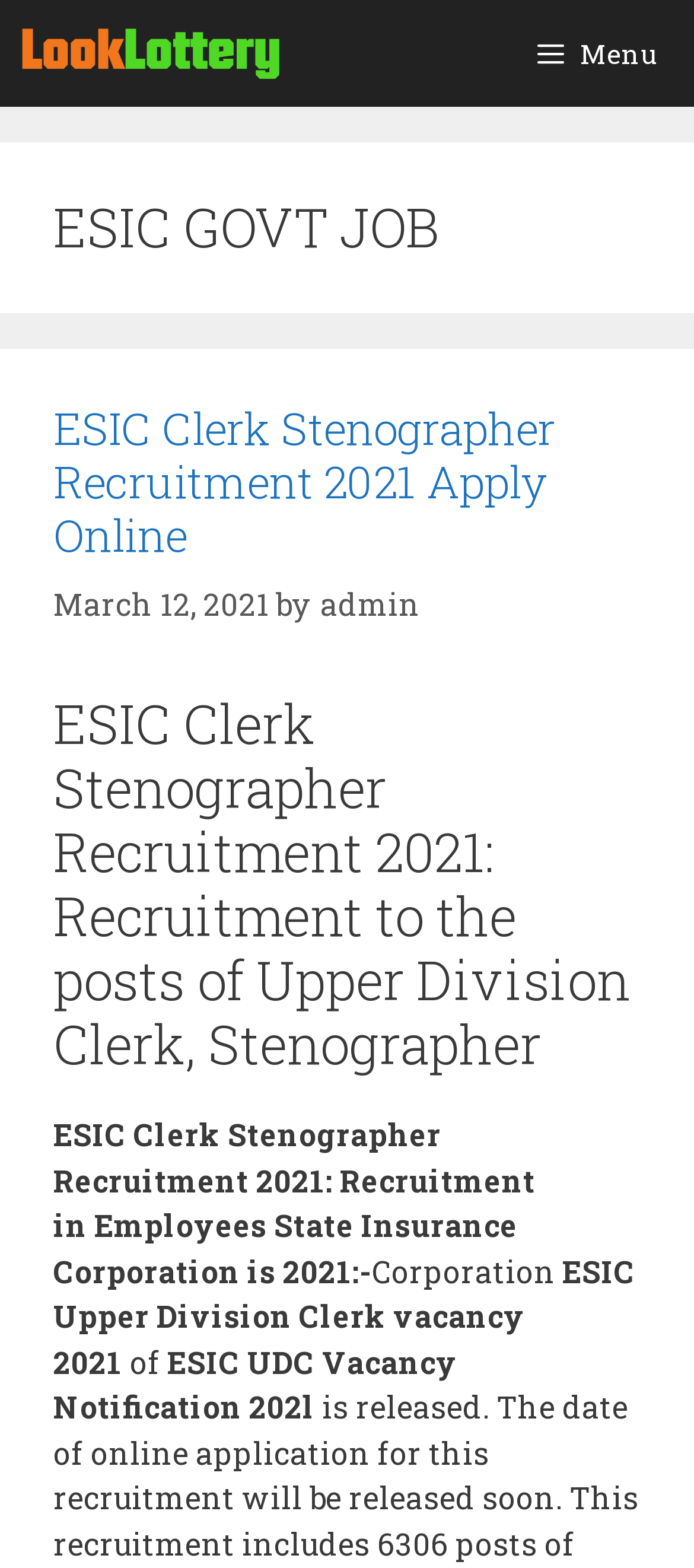What is the name of the recruitment?
Based on the visual content, answer with a single word or a brief phrase.

ESIC Clerk Stenographer Recruitment 2021